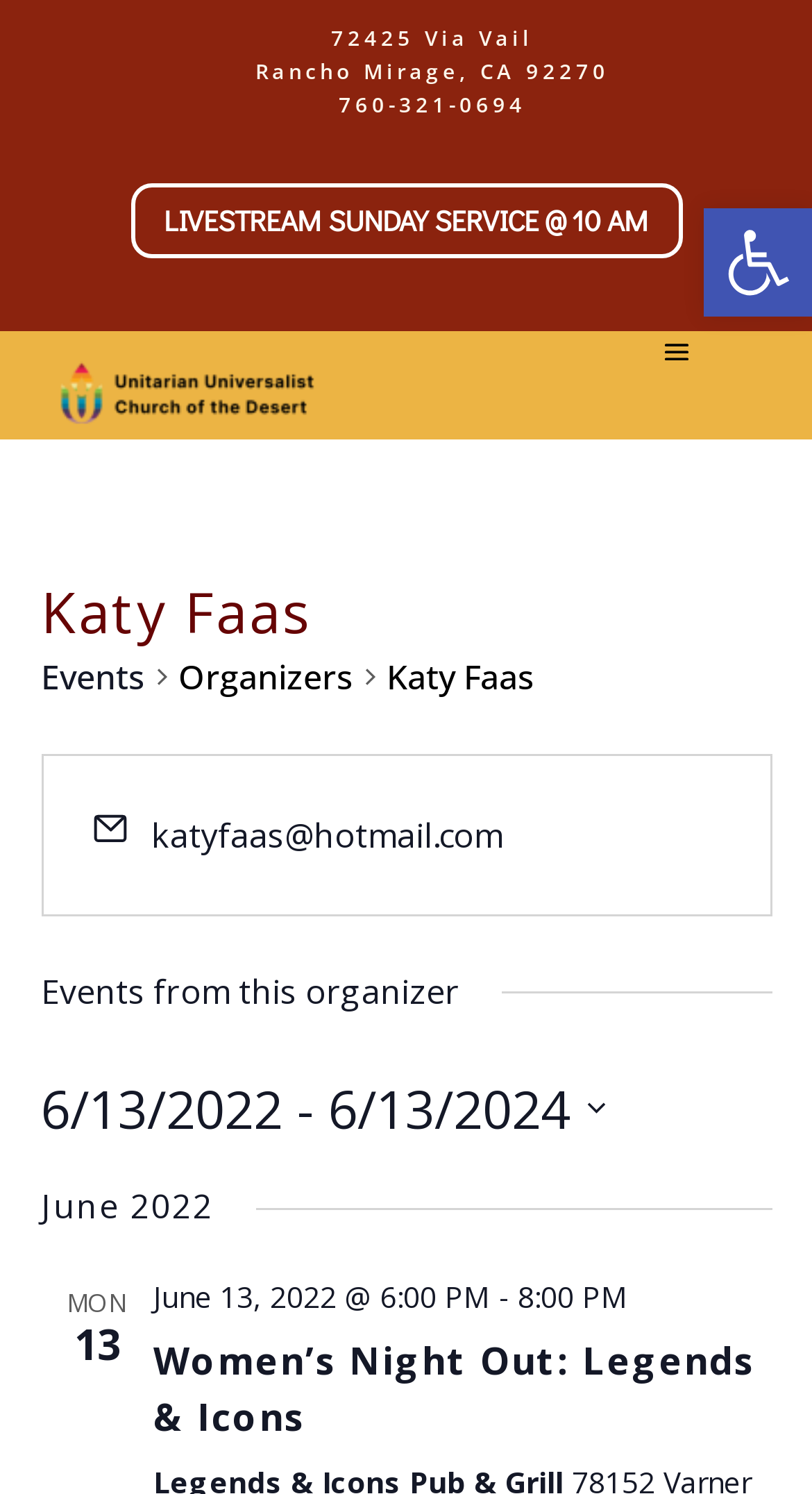Please answer the following question as detailed as possible based on the image: 
What is the phone number of Katy Faas?

I found the phone number by examining the static text elements at the top of the webpage, which provide the phone number as '760-321-0694'.